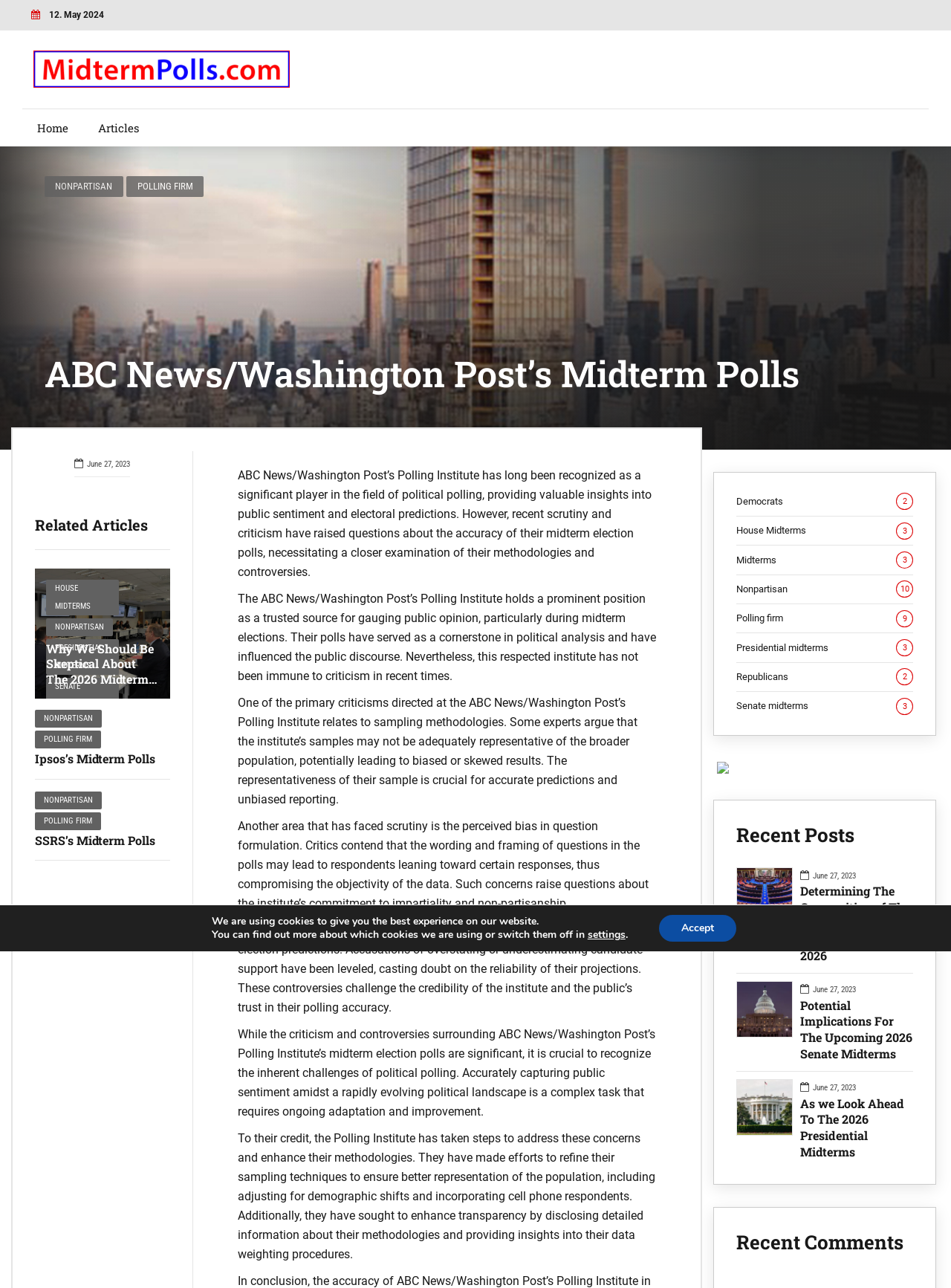Please find the bounding box for the UI component described as follows: "Polling firm 9".

[0.774, 0.475, 0.96, 0.485]